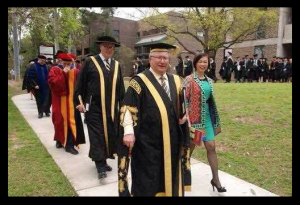Offer an in-depth caption for the image presented.

The image captures a moment during a graduation ceremony, featuring a procession of dignitaries and graduates. In the foreground, a group of individuals dressed in traditional academic regalia, including robes and mortarboards, march along the pathway. Among them is a woman in a vibrant green dress, standing out with her stylish appearance, while another figure in the group holds a ceremonial scroll.

The background reveals an educational campus setting, likely Macquarie University, with buildings and trees providing a serene atmosphere. This procession symbolizes the celebration of academic achievements, highlighting the importance of education and the milestone of graduation, as indicated by the accompanying congratulatory messages displayed on the webpage, recognizing Miss Meichen Meng for her response on behalf of the graduates and extending congratulations to all graduates present on this significant day.